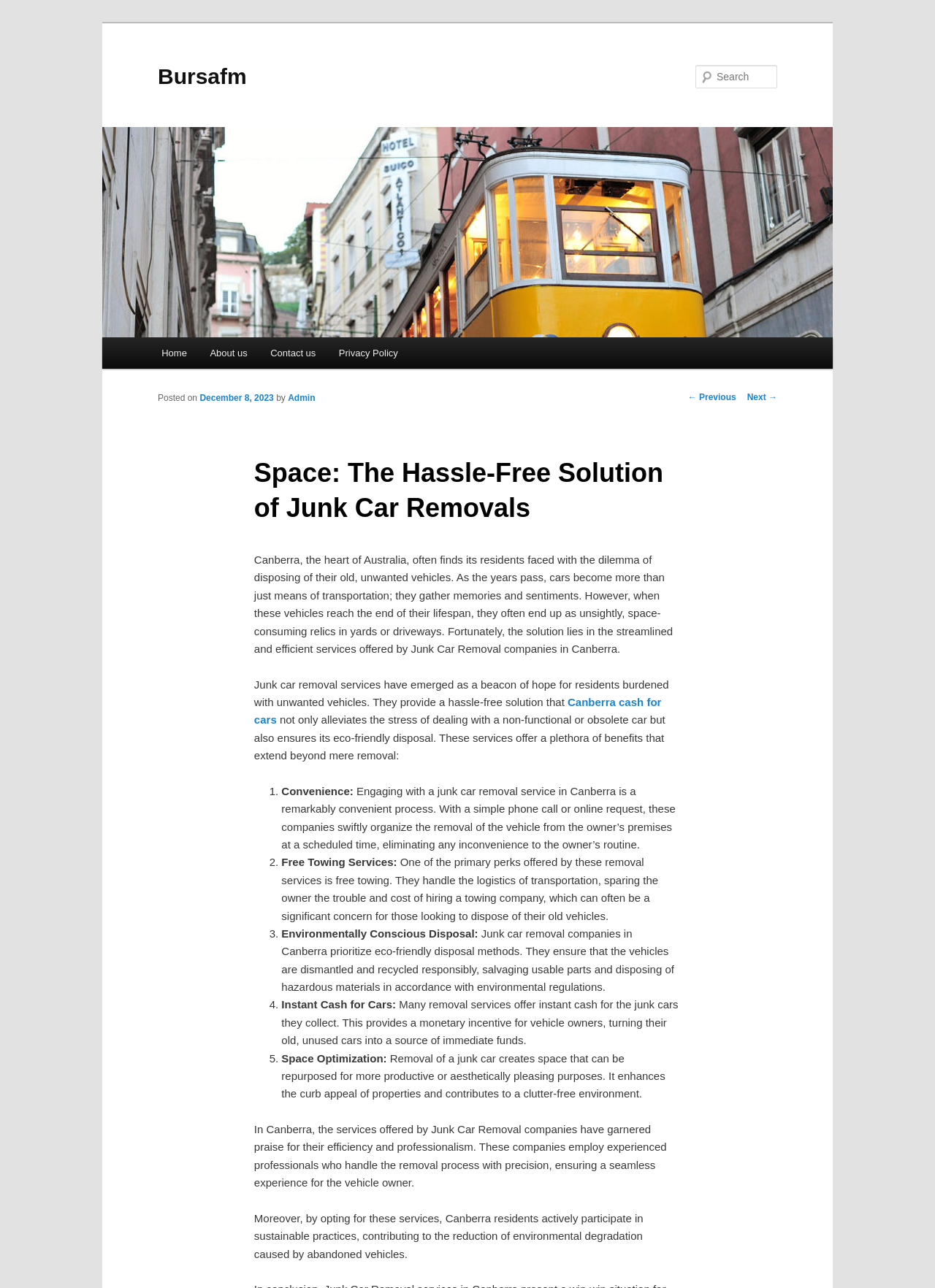Please determine the bounding box coordinates for the UI element described as: "Home".

[0.16, 0.262, 0.212, 0.286]